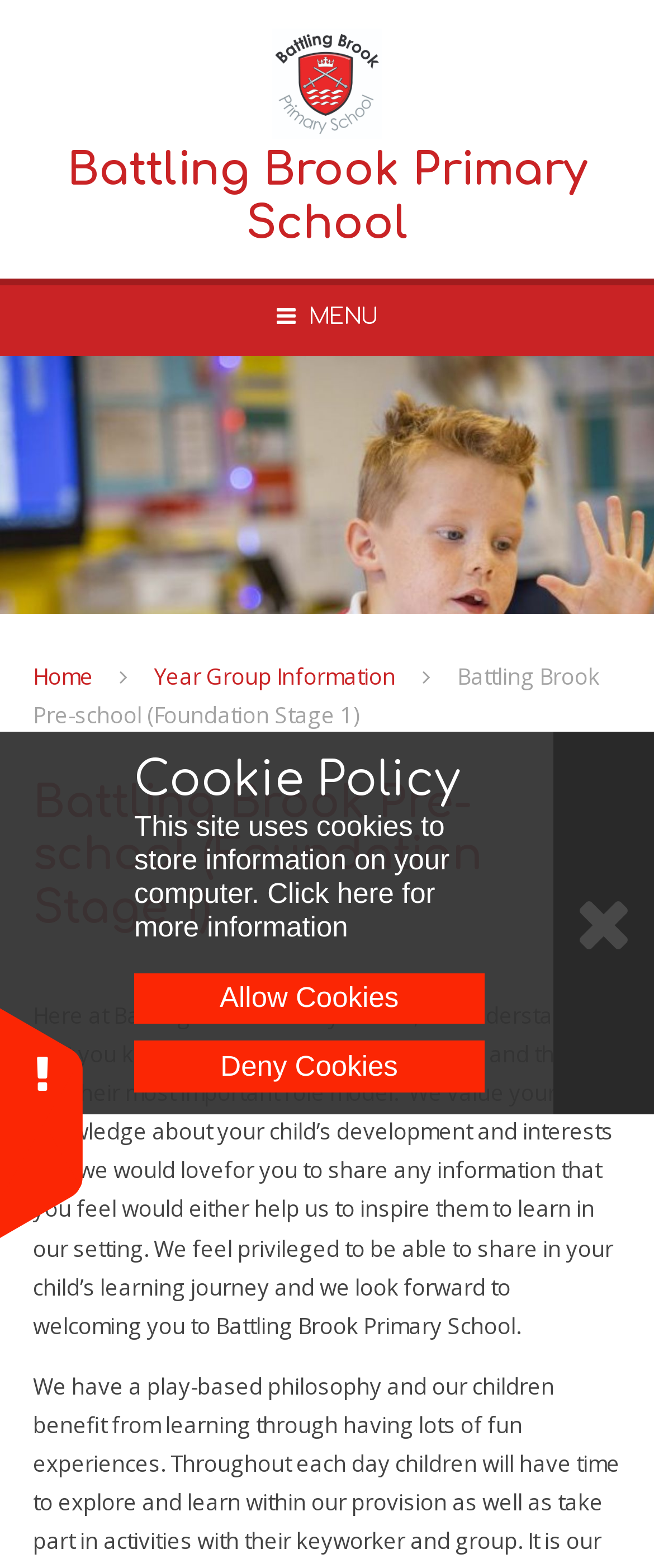Find and specify the bounding box coordinates that correspond to the clickable region for the instruction: "Click the Battling Brook Pre-school link".

[0.05, 0.422, 0.917, 0.466]